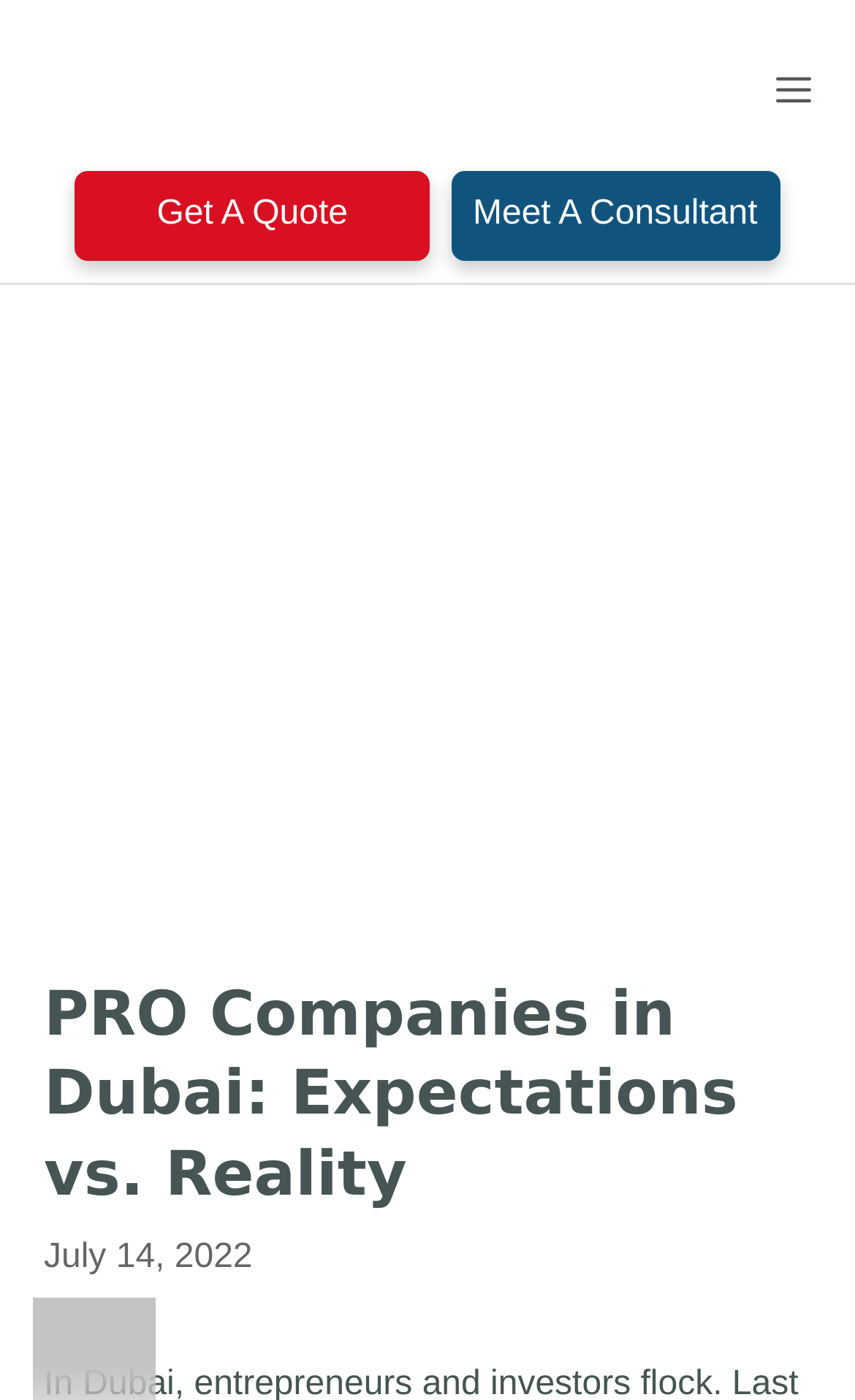What is the function of the 'Menu' button?
Answer with a single word or phrase, using the screenshot for reference.

To open the mobile menu